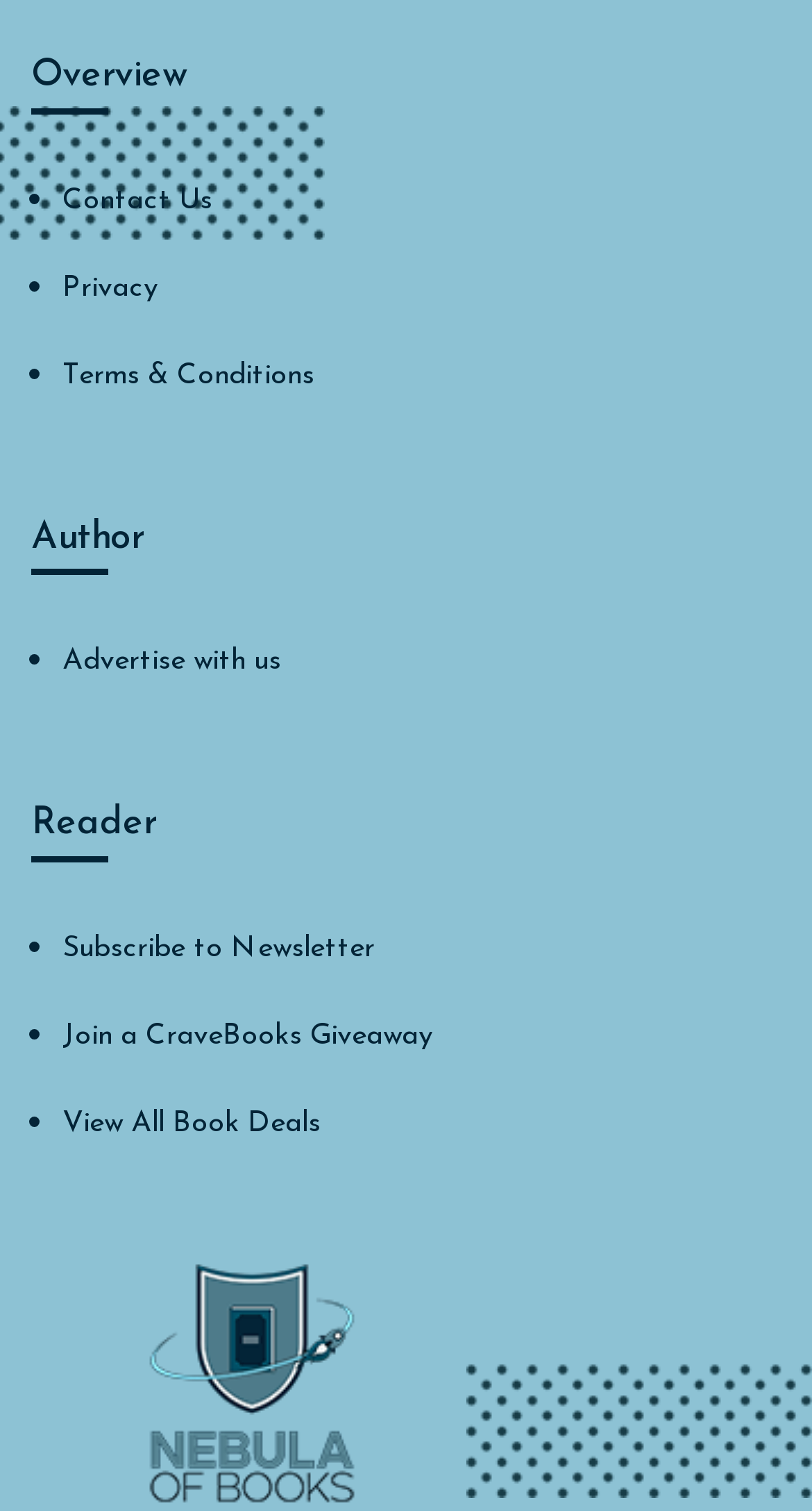Provide a brief response to the question using a single word or phrase: 
What is the purpose of the 'Contact Us' link?

To contact the website